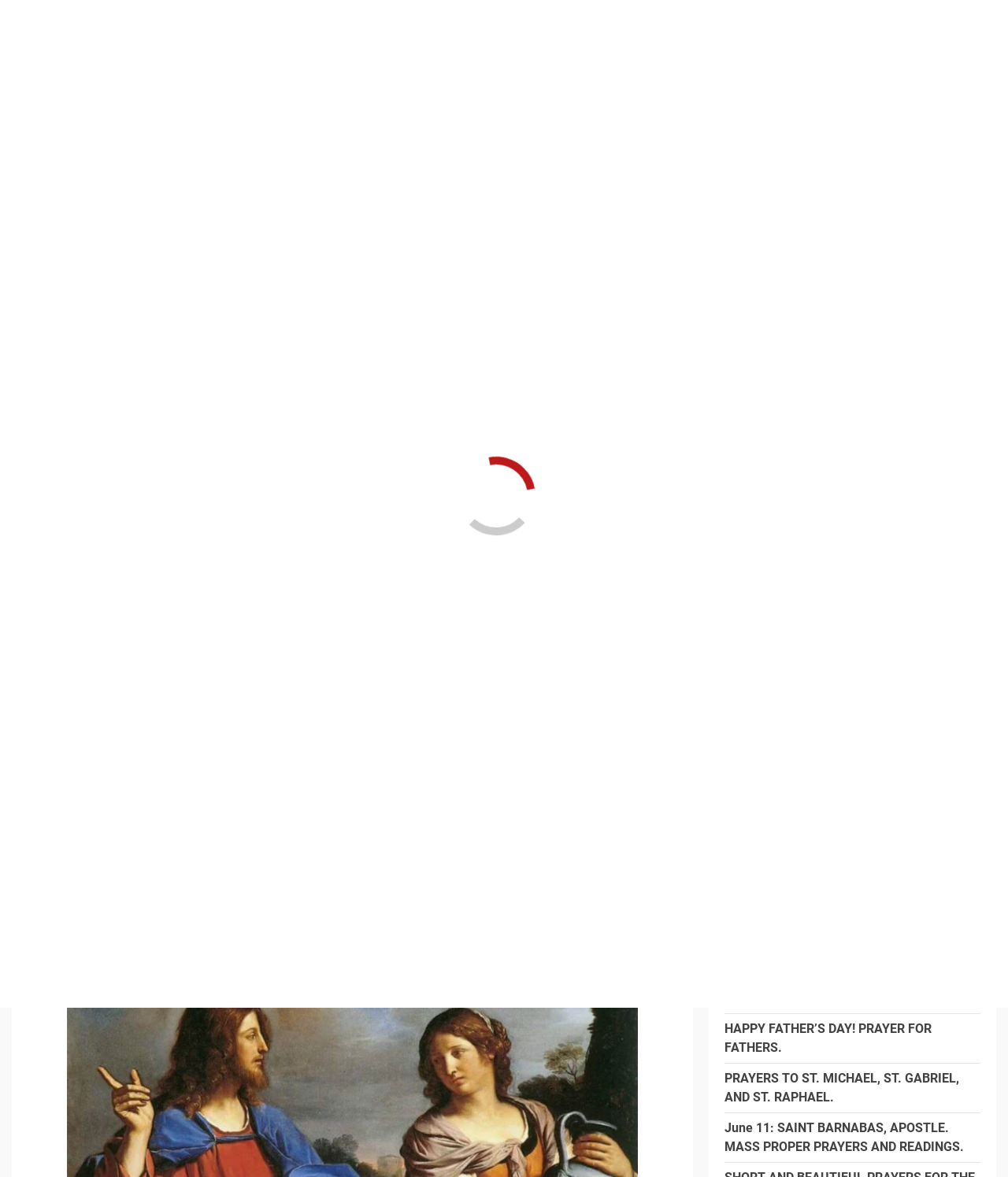What is the date displayed at the top of the webpage?
Please ensure your answer to the question is detailed and covers all necessary aspects.

I found the date 'June 12, 2024' at the top of the webpage, which is displayed as a static text element with a bounding box coordinate of [0.012, 0.011, 0.083, 0.022].